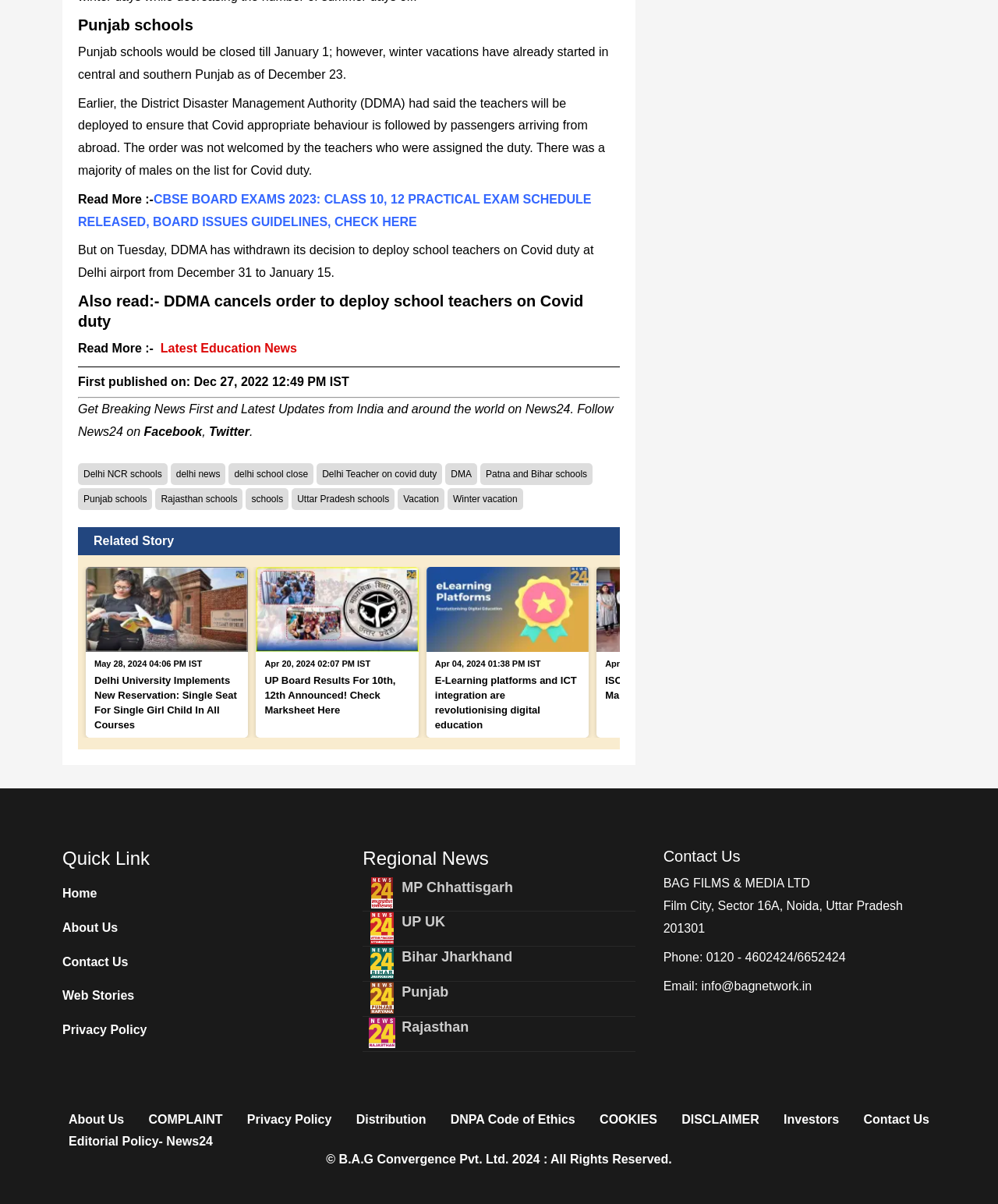What is the date of the news article 'Delhi University Implements New Reservation: Single Seat For Single Girl Child In All Courses'?
Look at the image and respond with a one-word or short-phrase answer.

May 28, 2024